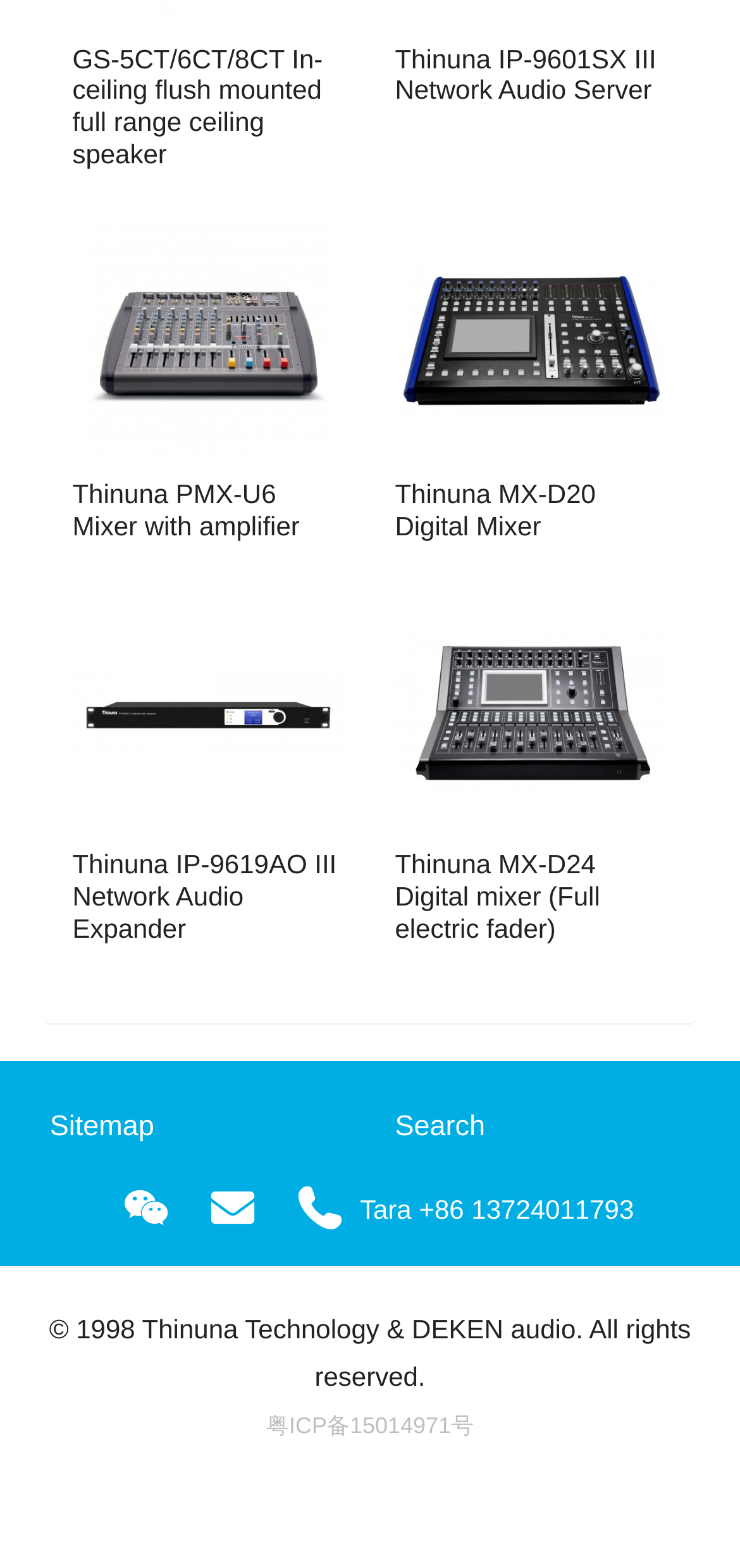Please mark the bounding box coordinates of the area that should be clicked to carry out the instruction: "Click on GS-5CT/6CT/8CT In-ceiling flush mounted full range ceiling speaker".

[0.098, 0.027, 0.436, 0.108]